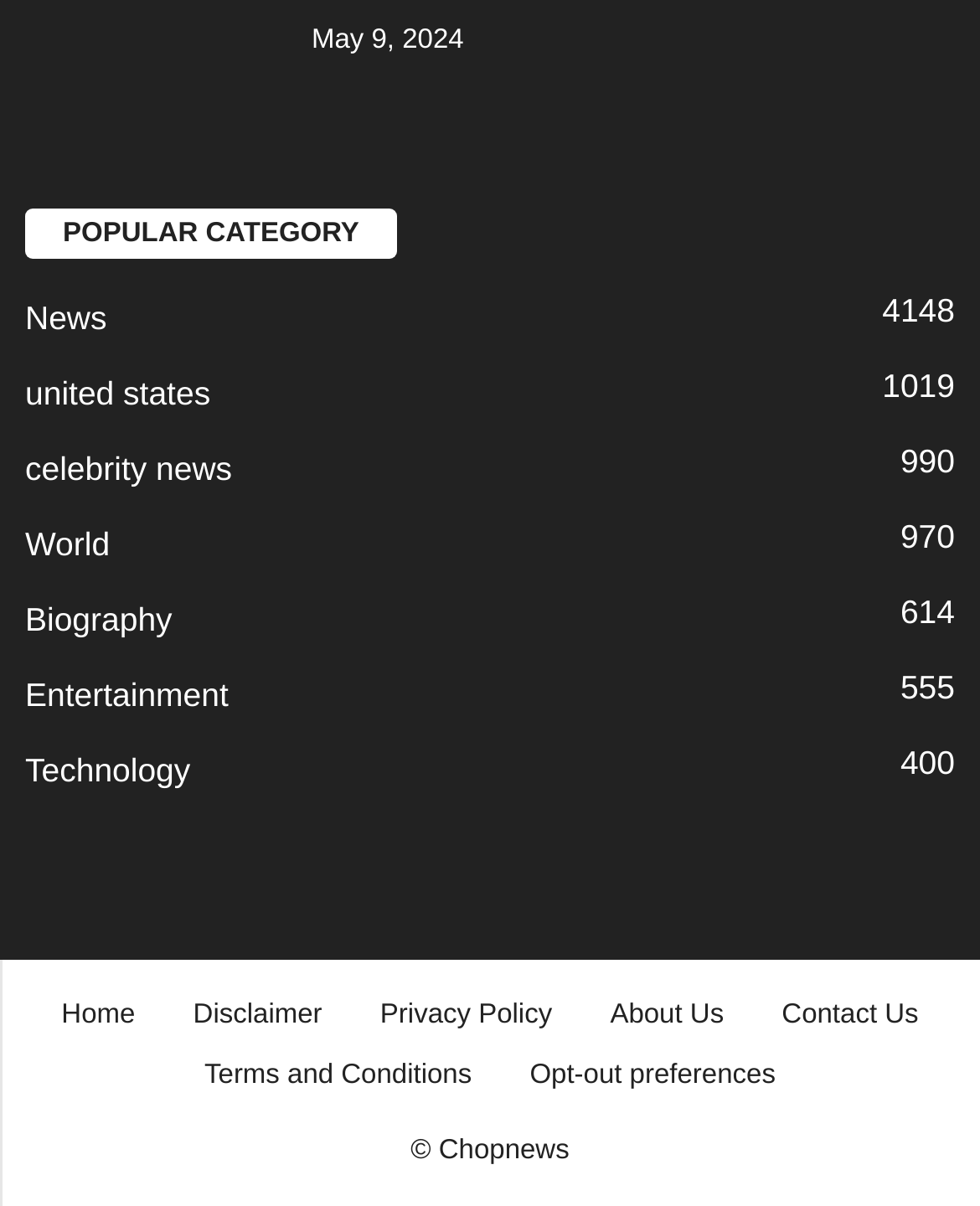Determine the bounding box coordinates of the clickable region to follow the instruction: "read disclaimer".

[0.171, 0.83, 0.354, 0.855]